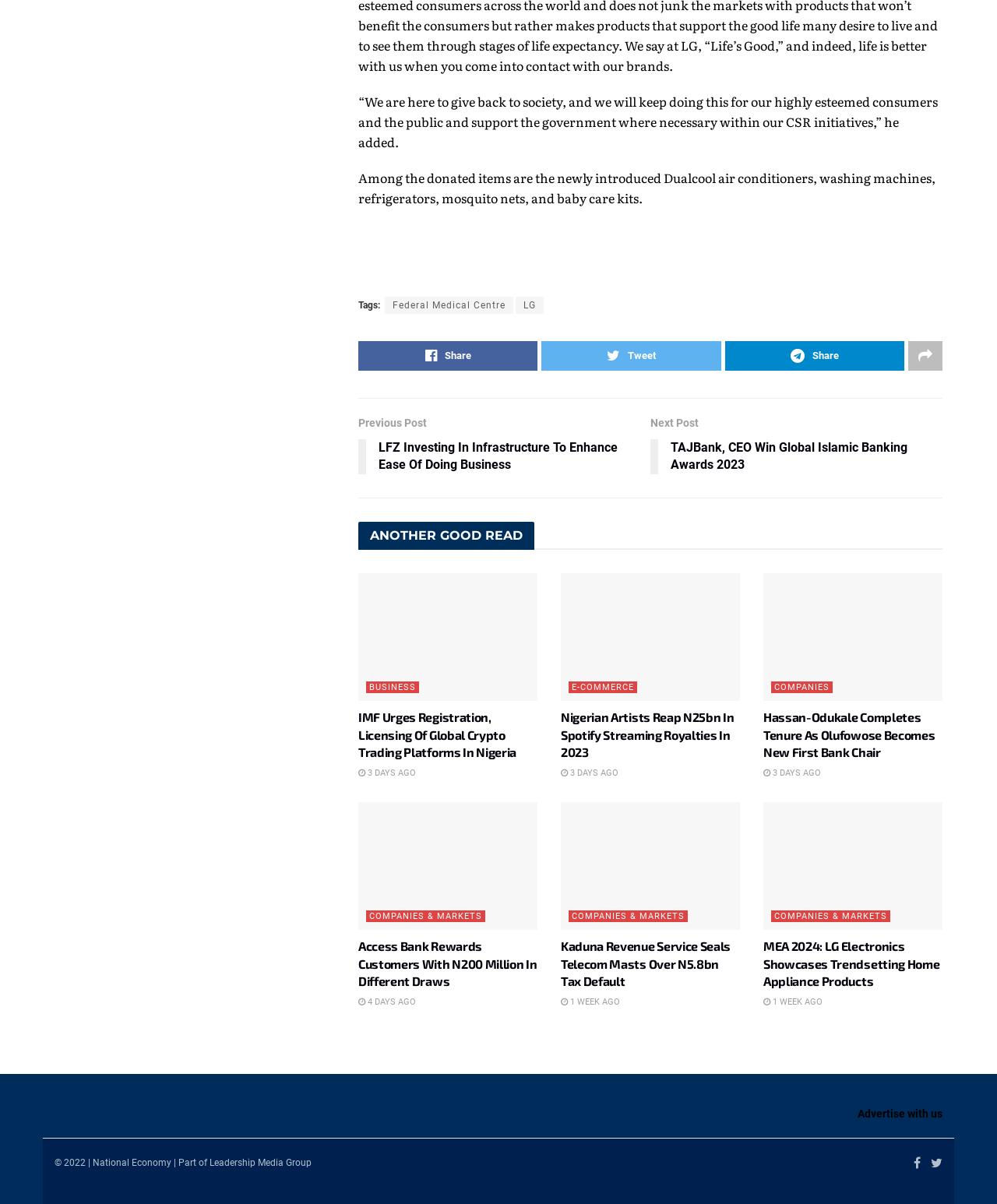Please locate the bounding box coordinates for the element that should be clicked to achieve the following instruction: "View article about IMF forecasts". Ensure the coordinates are given as four float numbers between 0 and 1, i.e., [left, top, right, bottom].

[0.359, 0.476, 0.539, 0.582]